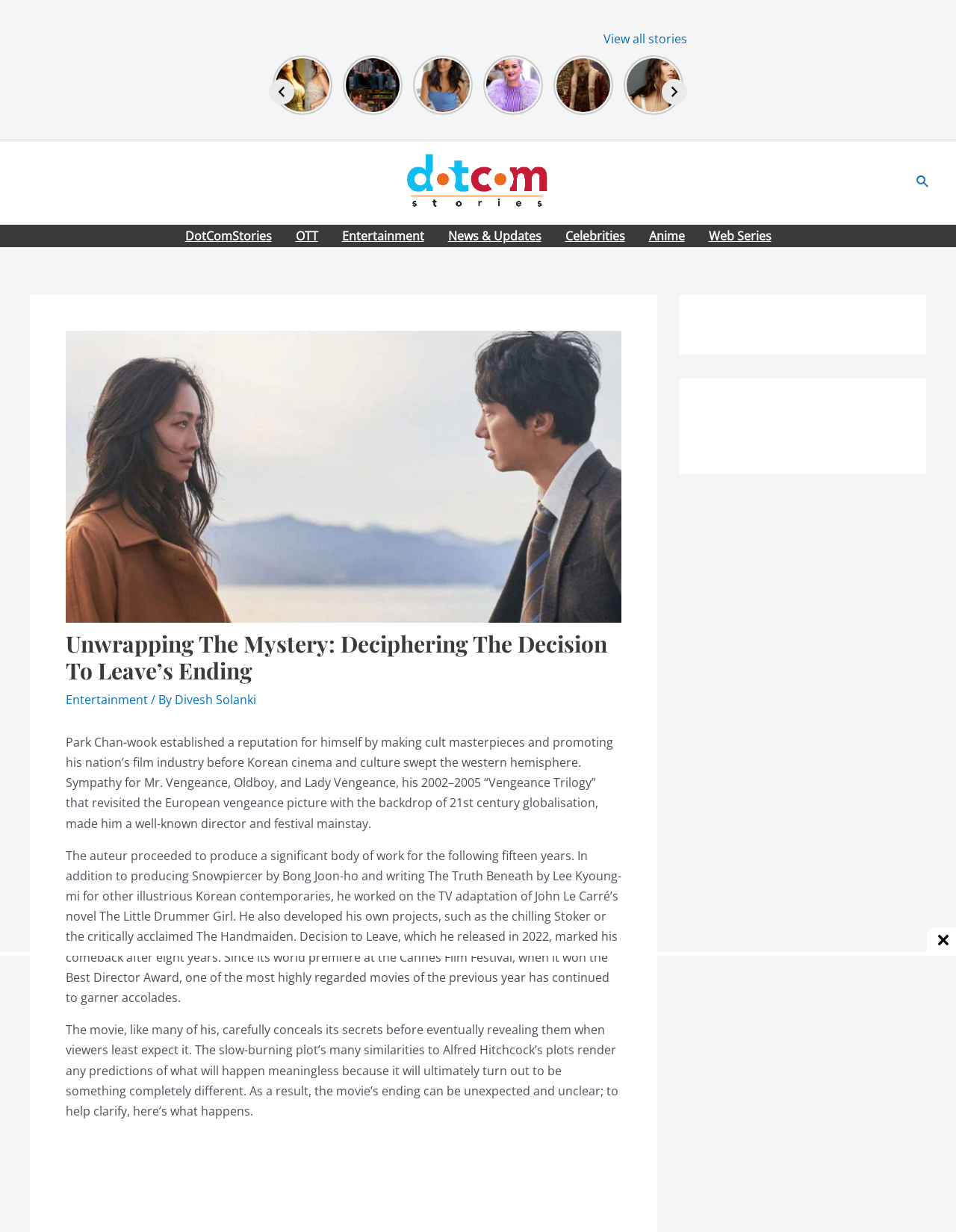What award did 'Decision to Leave' win at the Cannes Film Festival?
Please provide a single word or phrase as the answer based on the screenshot.

Best Director Award